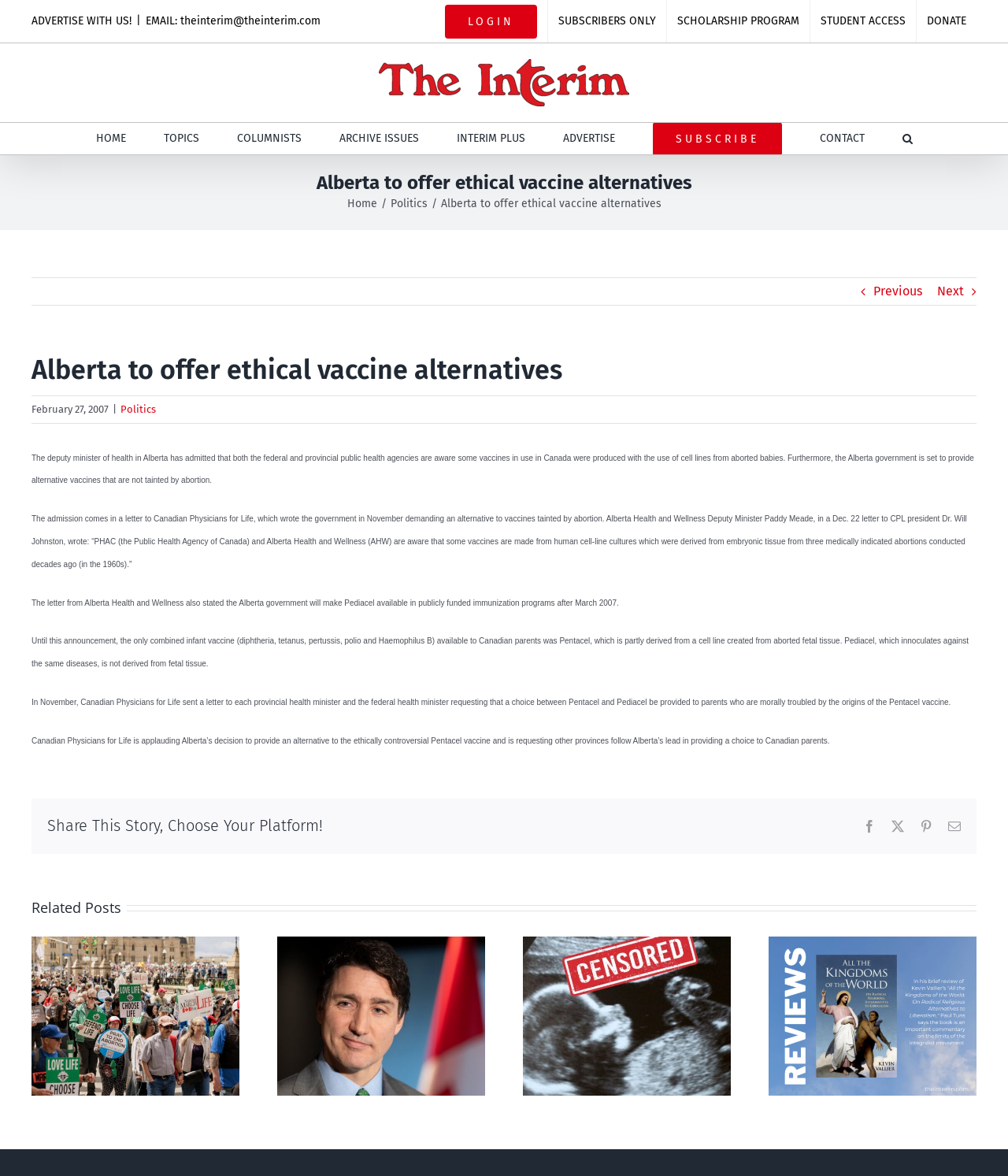Write an elaborate caption that captures the essence of the webpage.

The webpage is an article from "The Interim" with the title "Alberta to offer ethical vaccine alternatives". At the top, there is a navigation menu with links to "LOGIN", "SUBSCRIBERS ONLY", "SCHOLARSHIP PROGRAM", "STUDENT ACCESS", and "DONATE". Below this, there is a logo of "The Interim" and another navigation menu with links to "HOME", "TOPICS", "COLUMNISTS", "ARCHIVE ISSUES", "INTERIM PLUS", "ADVERTISE", "SUBSCRIBE", and "CONTACT".

The main content of the webpage is an article about the Alberta government's decision to provide alternative vaccines that are not tainted by abortion. The article is divided into several sections, with headings and paragraphs of text. There are also links to related posts at the bottom of the article, with images and brief descriptions.

On the right side of the webpage, there are links to social media platforms, including Facebook, Pinterest, and Email, allowing users to share the article. There is also a "Related Posts" section with four groups of links to other articles, each with an image and a brief description.

At the very bottom of the webpage, there is a link to "Go to Top", allowing users to quickly navigate back to the top of the page.